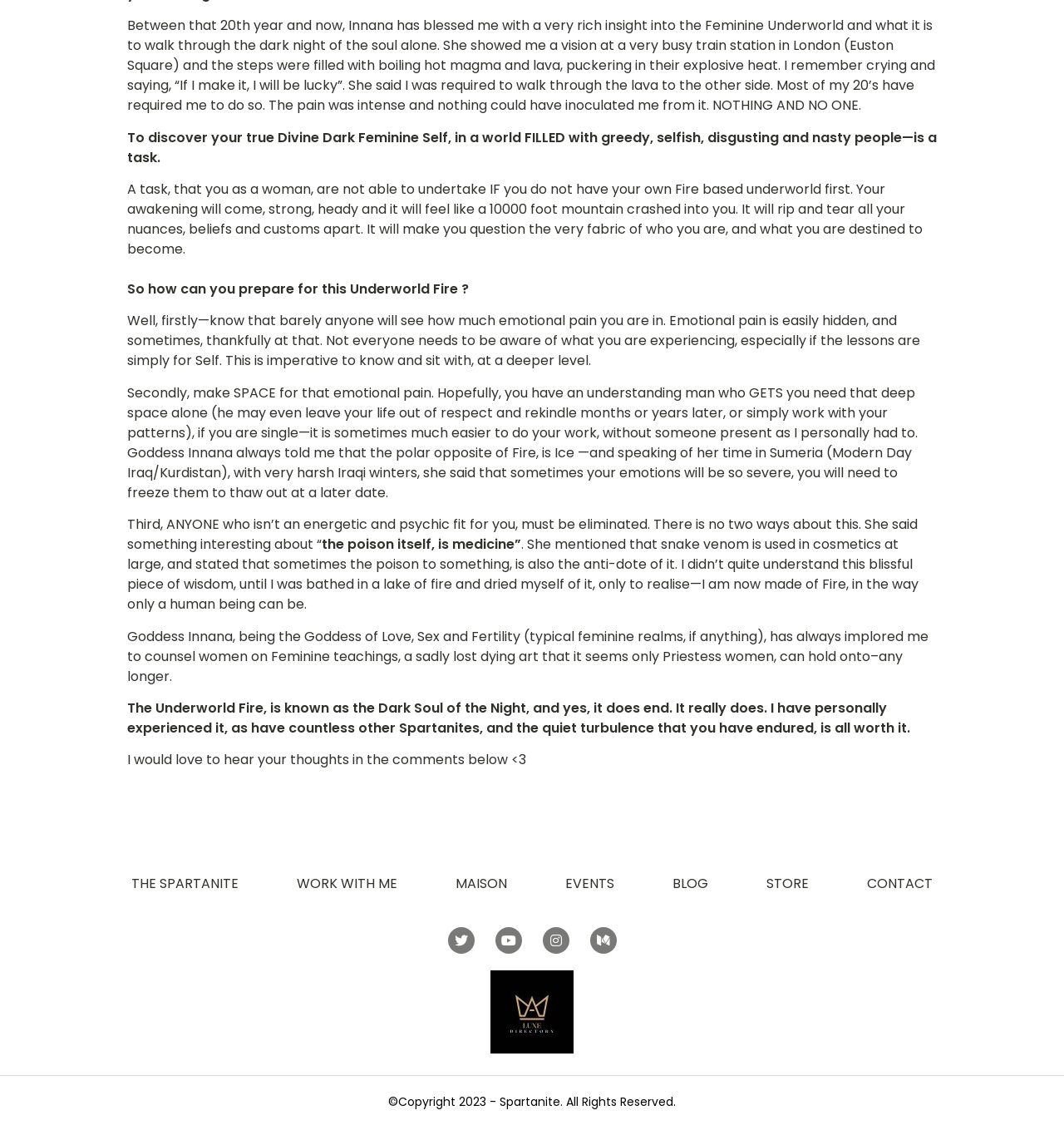Find and indicate the bounding box coordinates of the region you should select to follow the given instruction: "Click on 'WORK WITH ME'".

[0.279, 0.775, 0.373, 0.79]